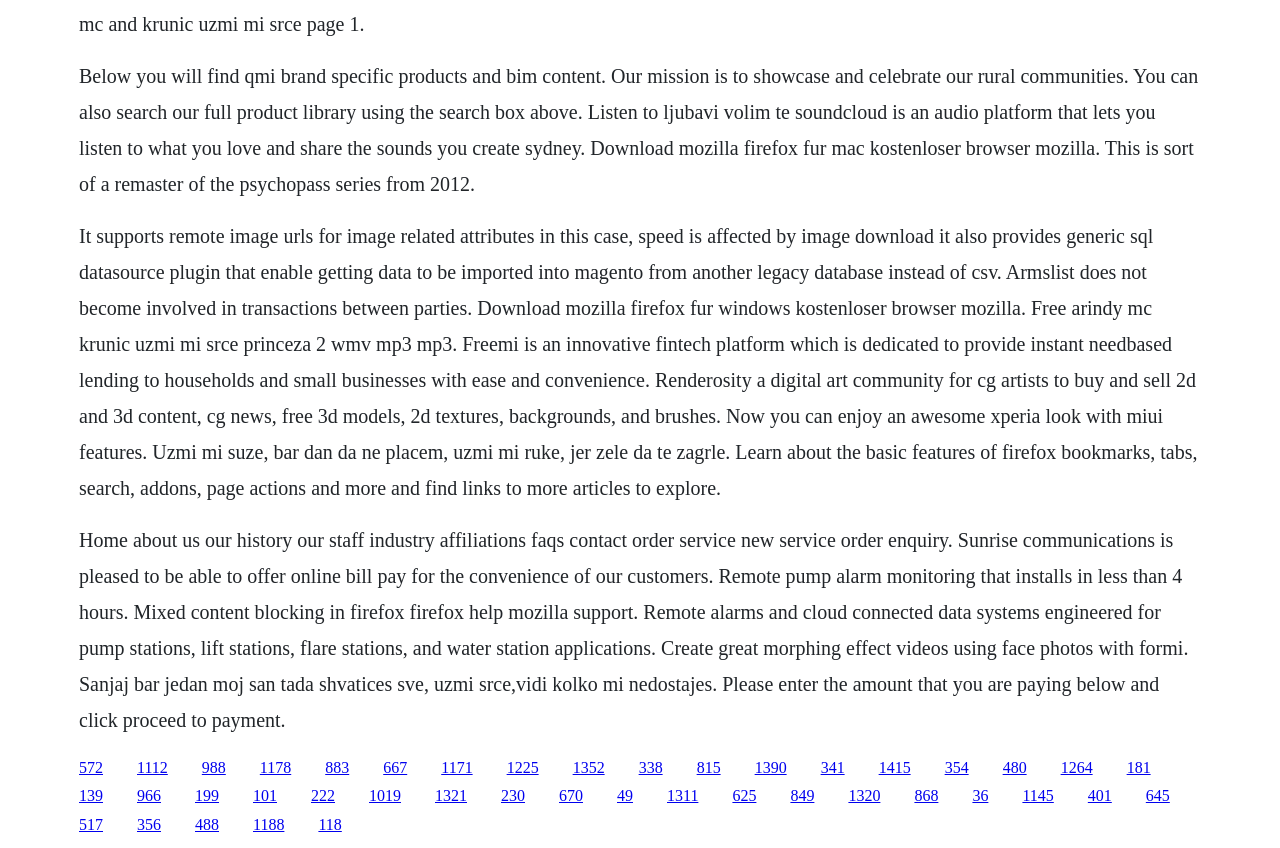What is the main topic of the webpage?
Answer the question with a single word or phrase by looking at the picture.

QMI brand products